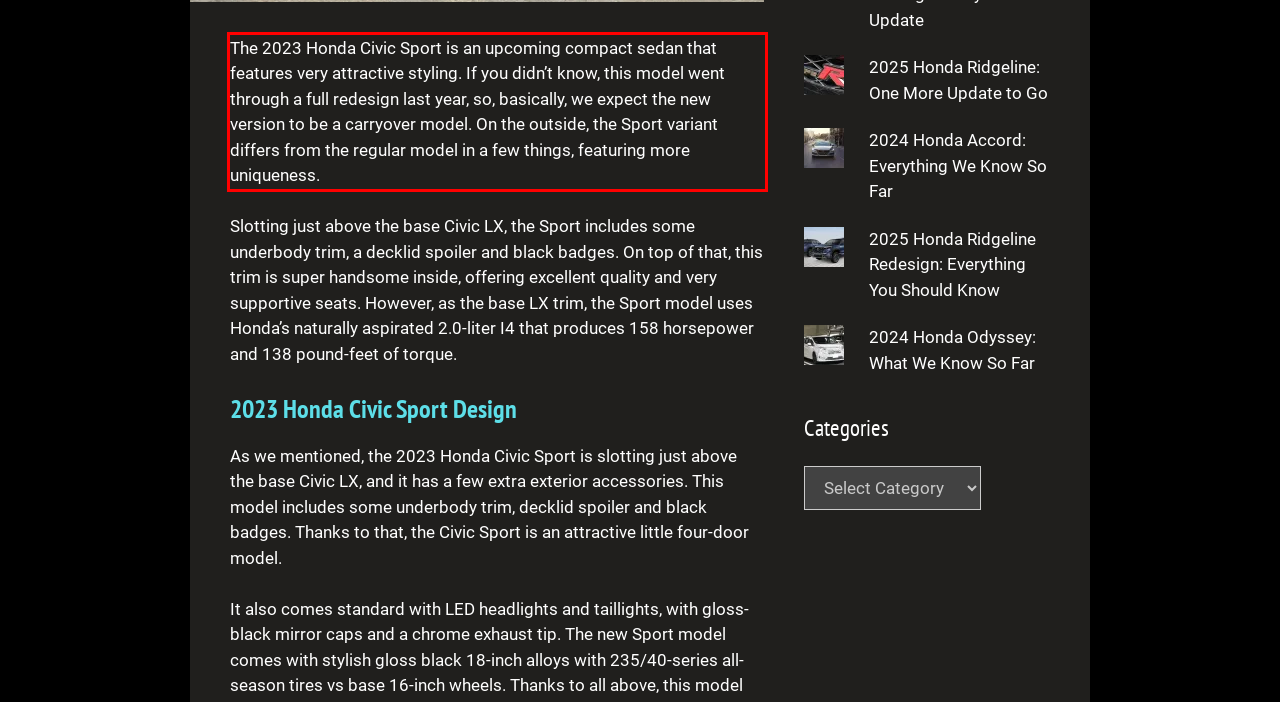You are given a screenshot with a red rectangle. Identify and extract the text within this red bounding box using OCR.

The 2023 Honda Civic Sport is an upcoming compact sedan that features very attractive styling. If you didn’t know, this model went through a full redesign last year, so, basically, we expect the new version to be a carryover model. On the outside, the Sport variant differs from the regular model in a few things, featuring more uniqueness.